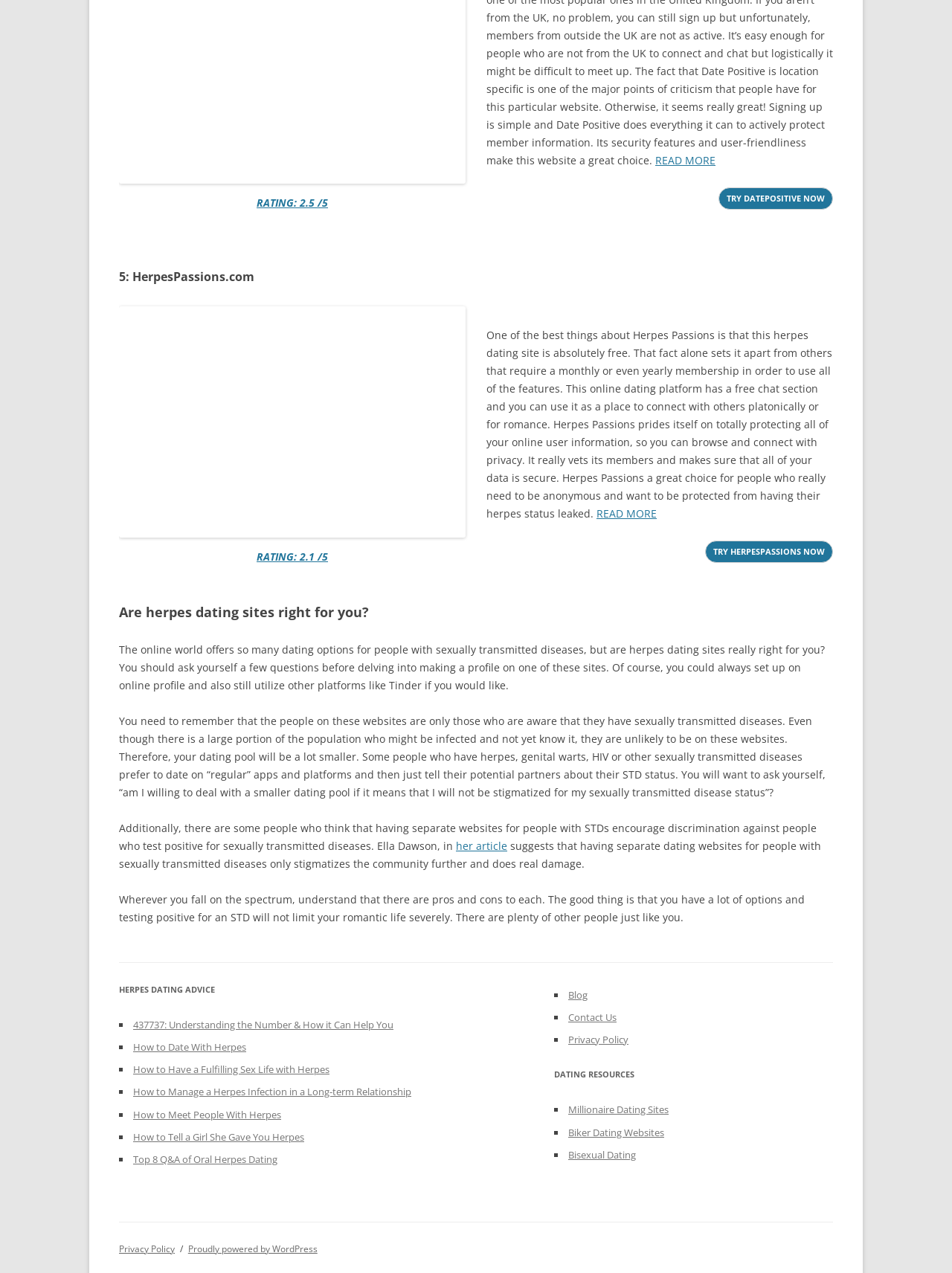Locate the bounding box coordinates of the element I should click to achieve the following instruction: "Read more about Herpes Passions".

[0.688, 0.12, 0.752, 0.131]